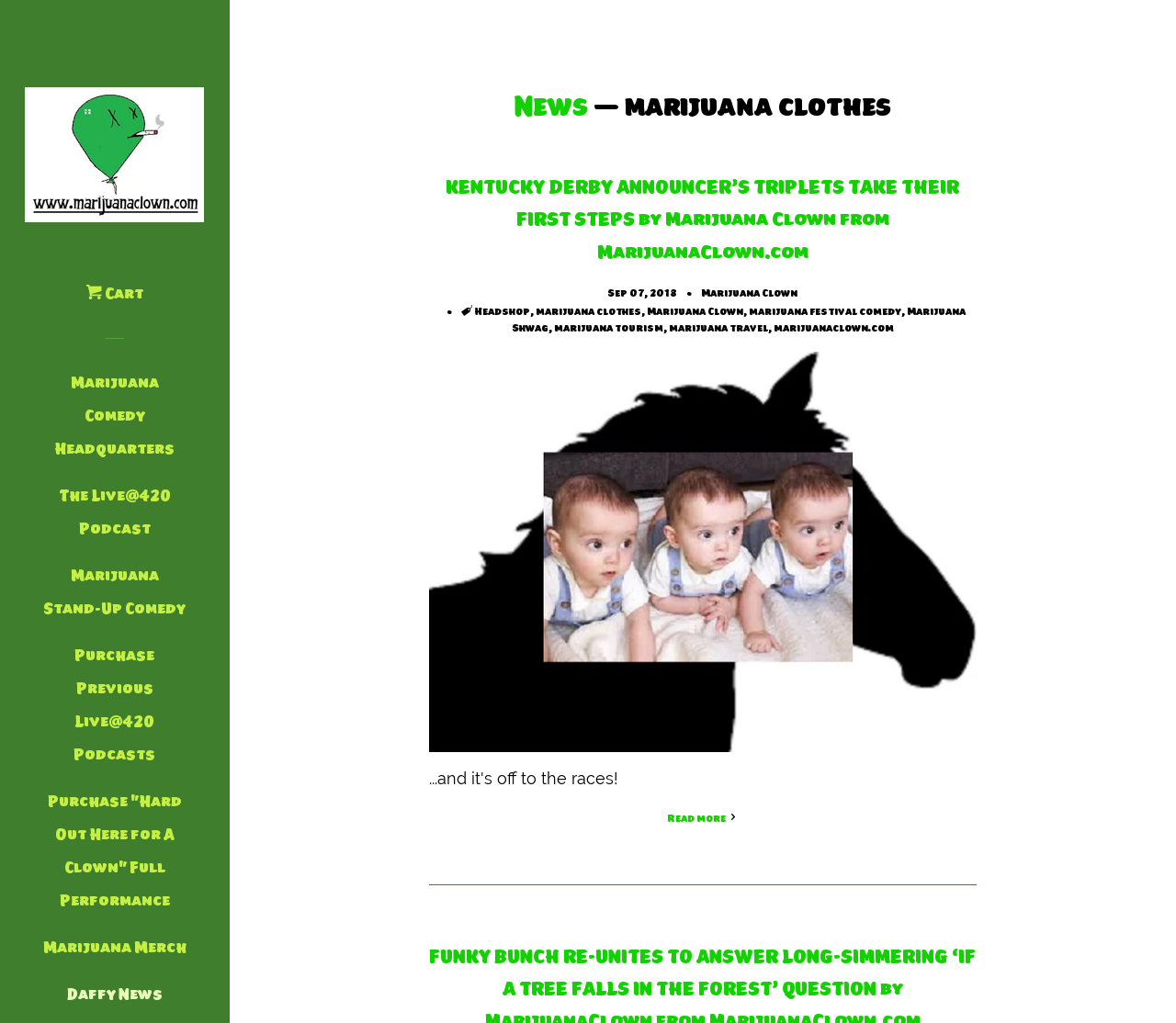Identify the bounding box coordinates for the region of the element that should be clicked to carry out the instruction: "Visit MarijuanaClown.com". The bounding box coordinates should be four float numbers between 0 and 1, i.e., [left, top, right, bottom].

[0.021, 0.085, 0.173, 0.217]